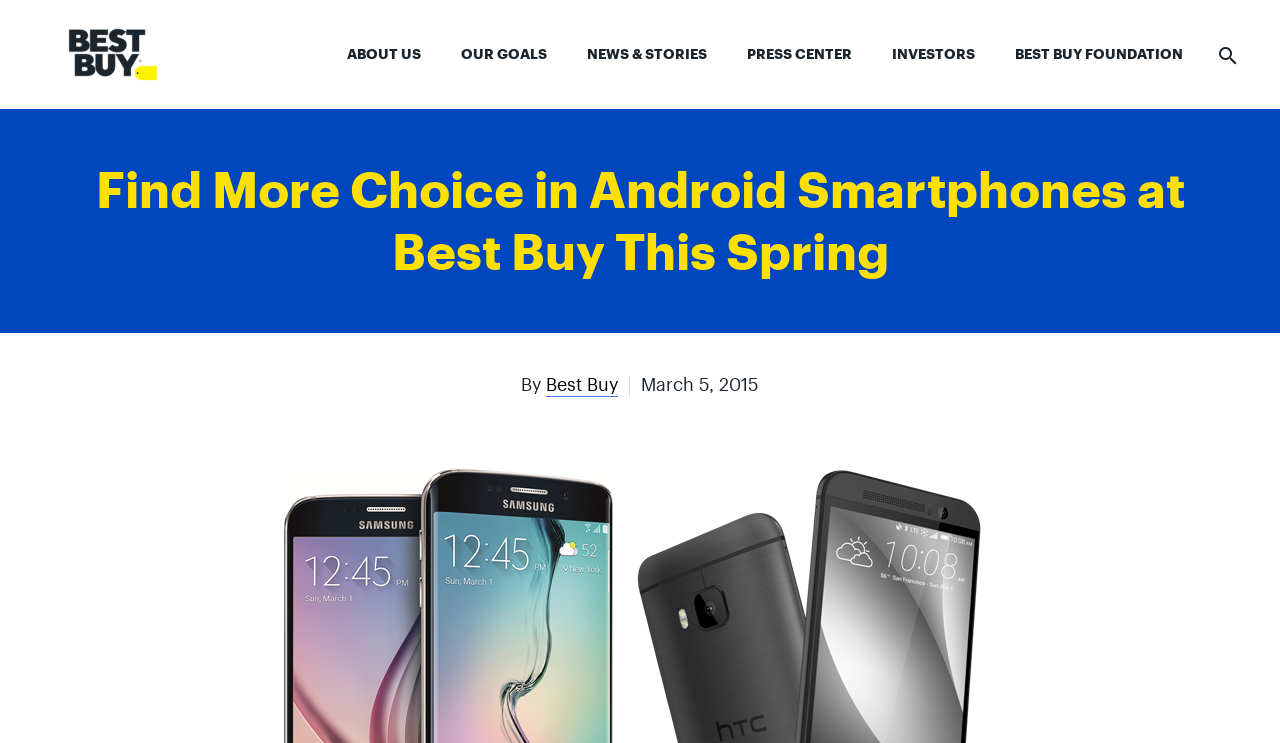Create a detailed summary of all the visual and textual information on the webpage.

The webpage appears to be a news article or press release from Best Buy's corporate news and information section. At the top, there are two small images, likely logos, positioned side by side, with the first one slightly larger than the second. 

Below the images, there is a row of seven links, including "ABOUT US", "OUR GOALS", "NEWS & STORIES", "PRESS CENTER", "INVESTORS", "BEST BUY FOUNDATION", and an icon represented by "\ue612". These links are evenly spaced and aligned horizontally, taking up most of the width of the page.

The main content of the page is headed by a large heading that reads "Find More Choice in Android Smartphones at Best Buy This Spring". This heading is positioned below the row of links and spans almost the entire width of the page.

Below the heading, there is a byline that includes the text "By" followed by a link to "Best Buy", and then the date "March 5, 2015". The byline is positioned near the top-left of the main content area, with the date aligned to the right.